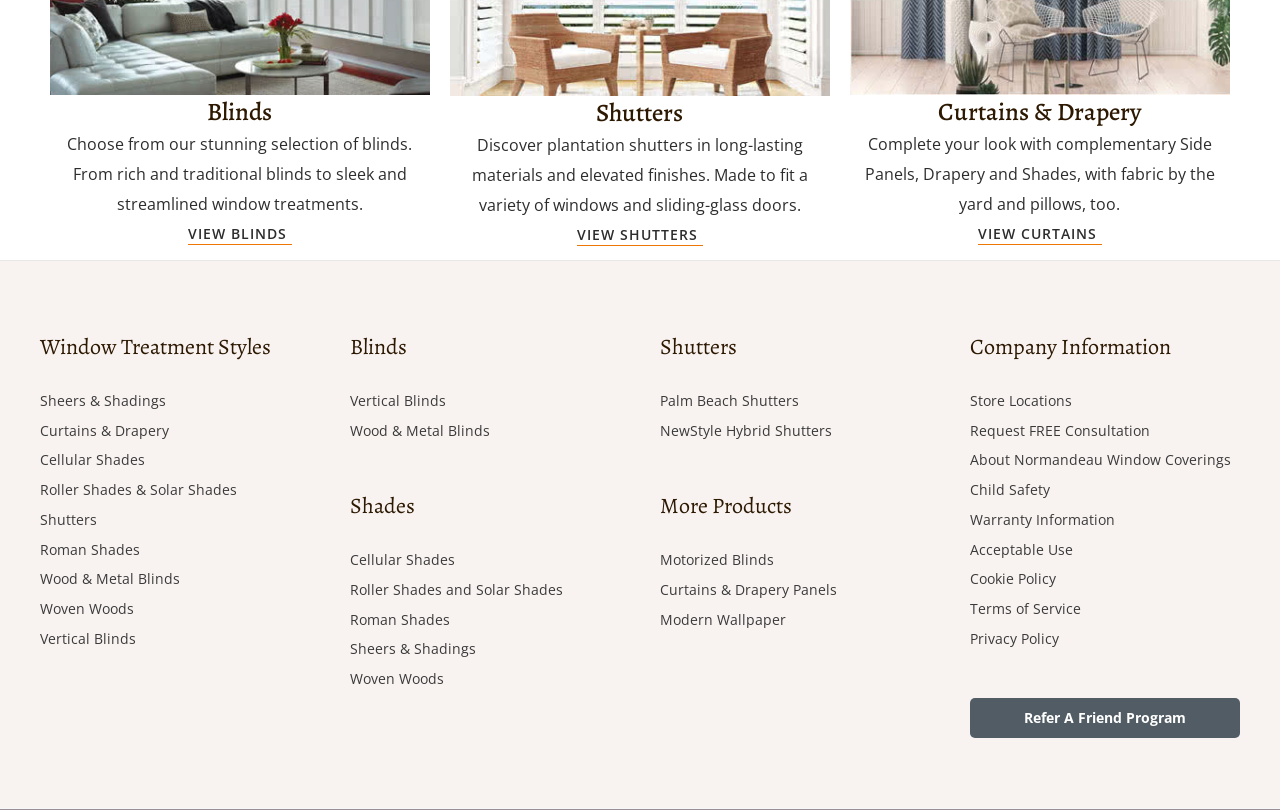Identify the bounding box coordinates of the area you need to click to perform the following instruction: "View blinds".

[0.147, 0.278, 0.228, 0.303]